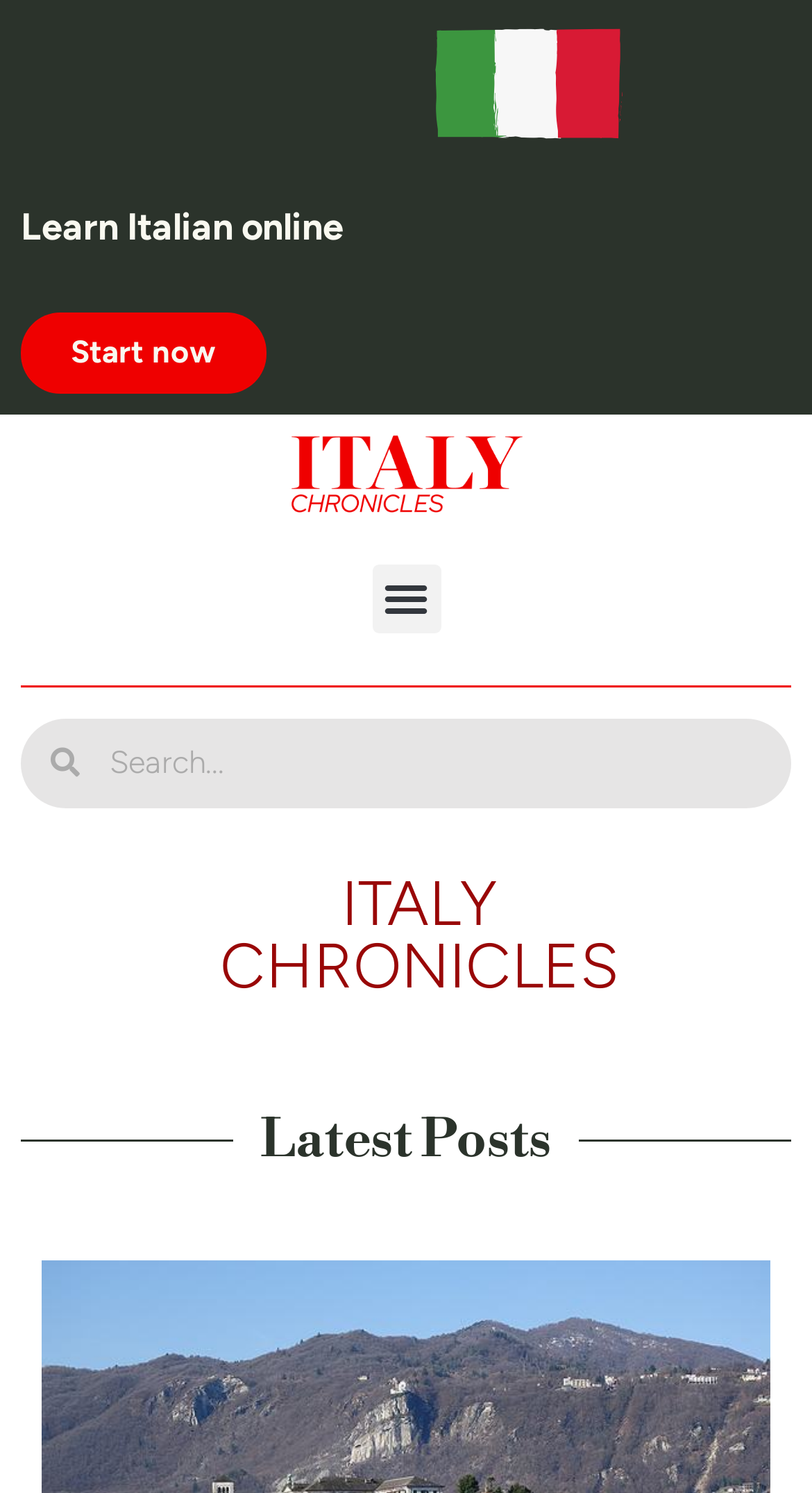What is the search bar used for?
From the details in the image, answer the question comprehensively.

The search bar has a placeholder text 'Search', indicating that it is used to search for content within the website, likely related to Italy or learning Italian.